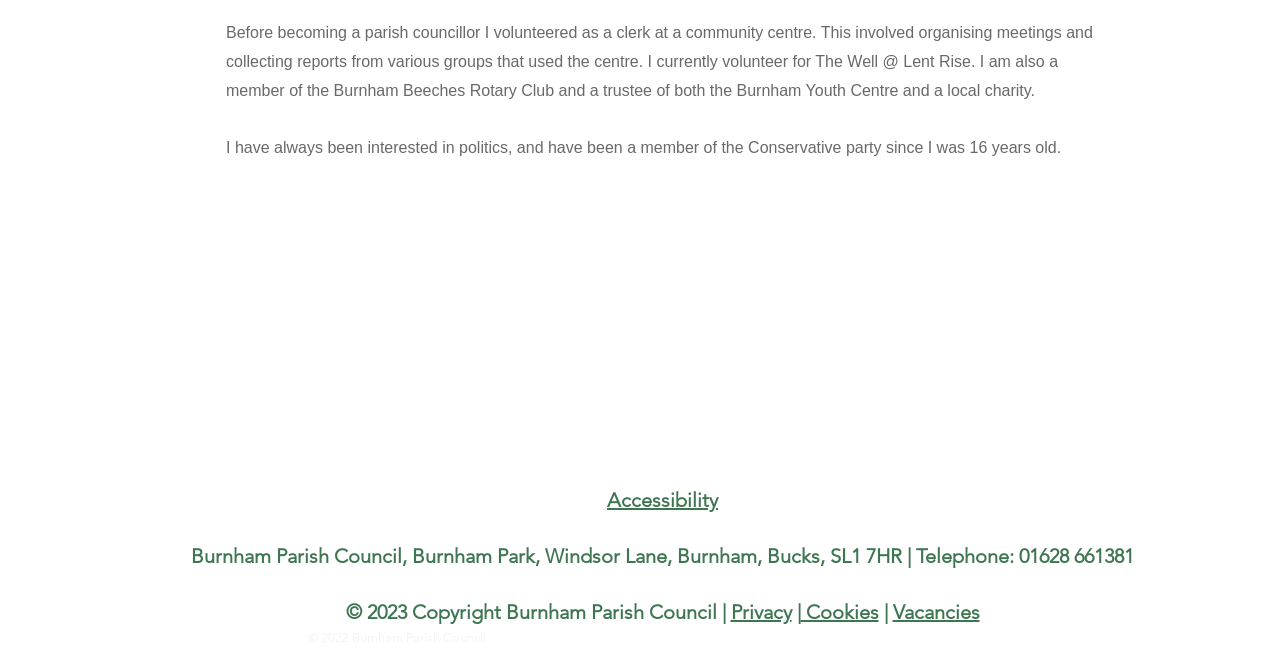What is the name of the charity the person is a trustee of?
Please answer the question with as much detail and depth as you can.

The text mentions that the person is a trustee of a local charity, but it does not specify the name of the charity.